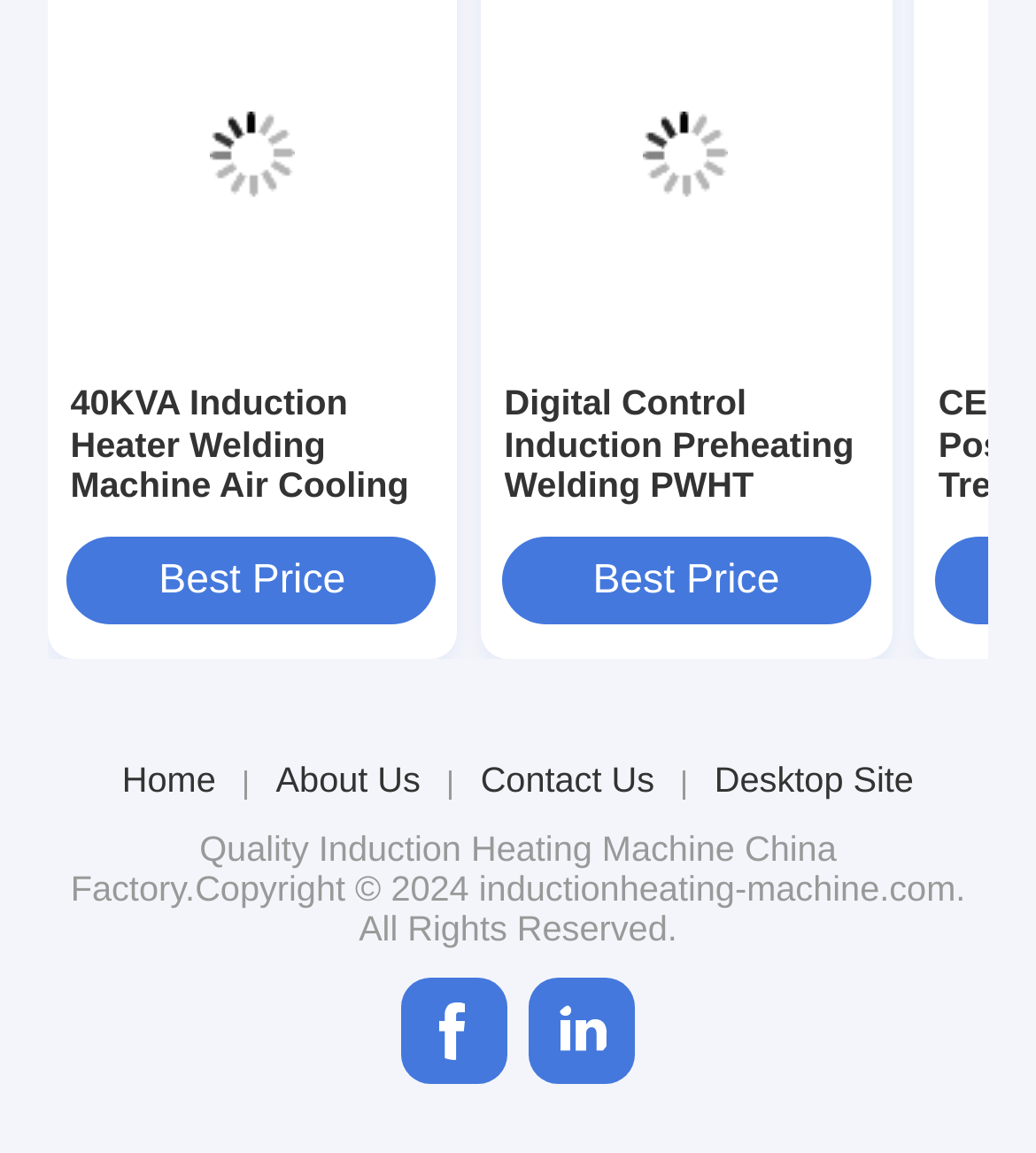Provide a brief response to the question below using one word or phrase:
What is the navigation menu item after 'Home'?

About Us